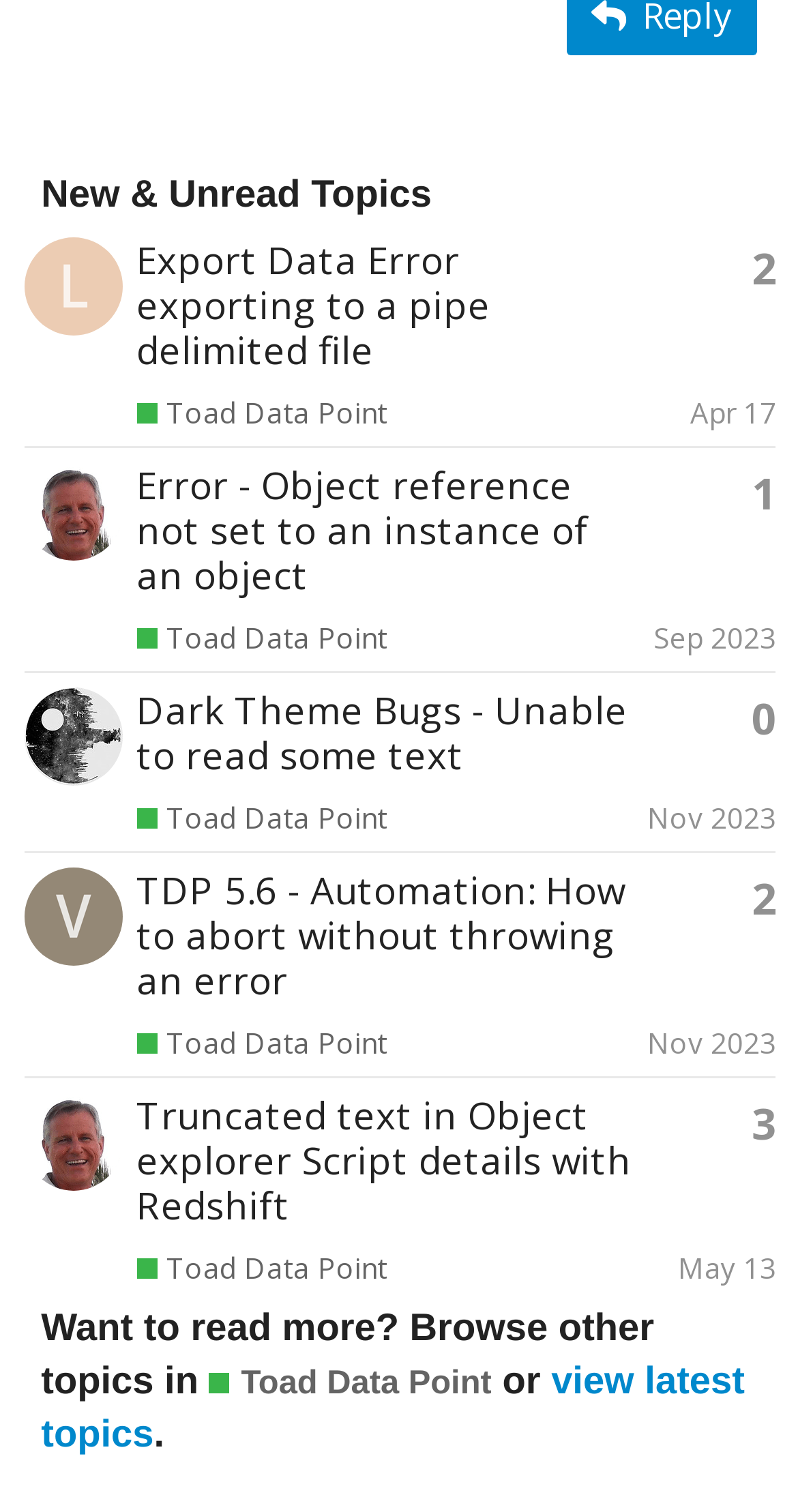What is the name of the product mentioned in the webpage?
Refer to the screenshot and answer in one word or phrase.

Toad Data Point